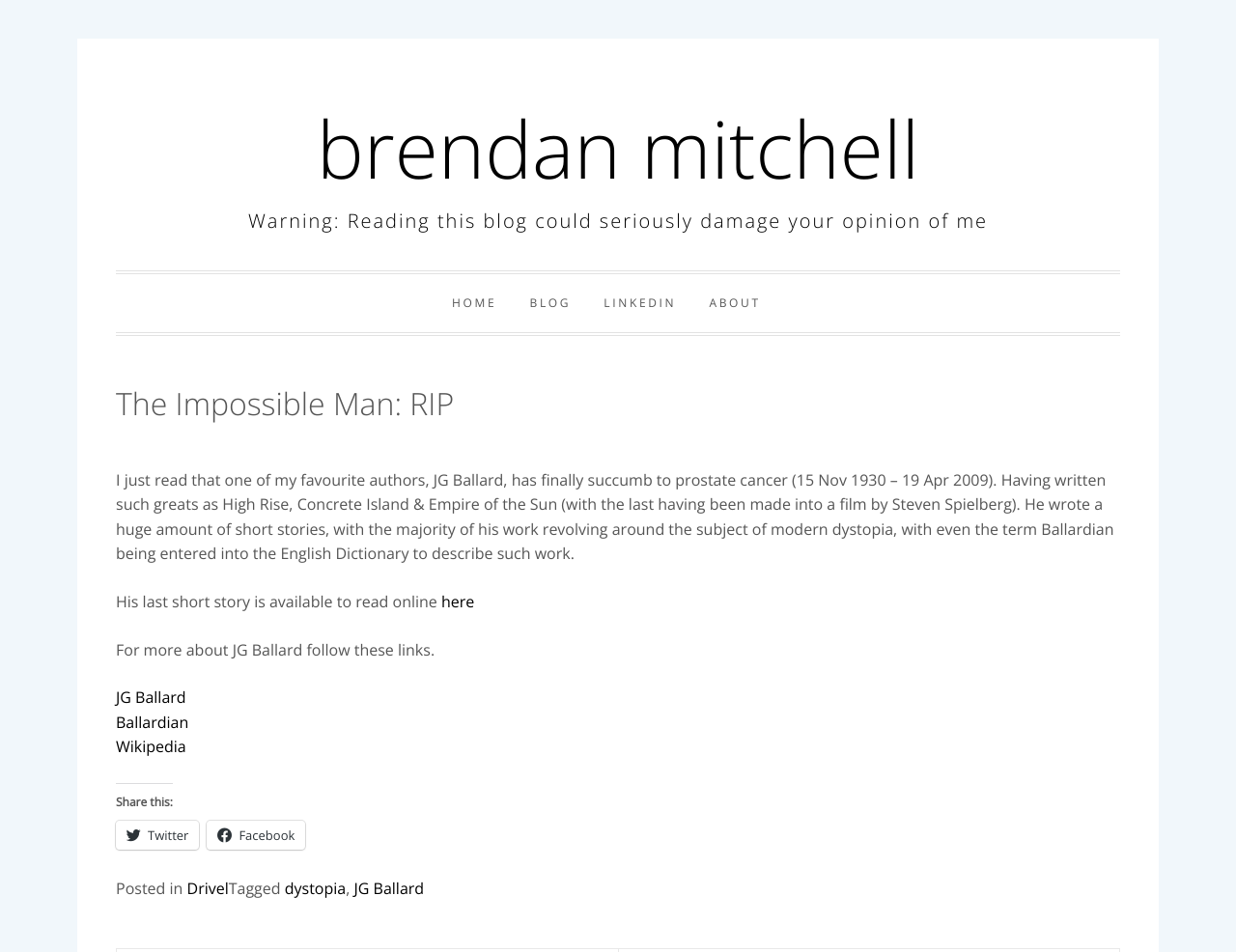Pinpoint the bounding box coordinates of the element you need to click to execute the following instruction: "Share this on Twitter". The bounding box should be represented by four float numbers between 0 and 1, in the format [left, top, right, bottom].

[0.094, 0.862, 0.161, 0.893]